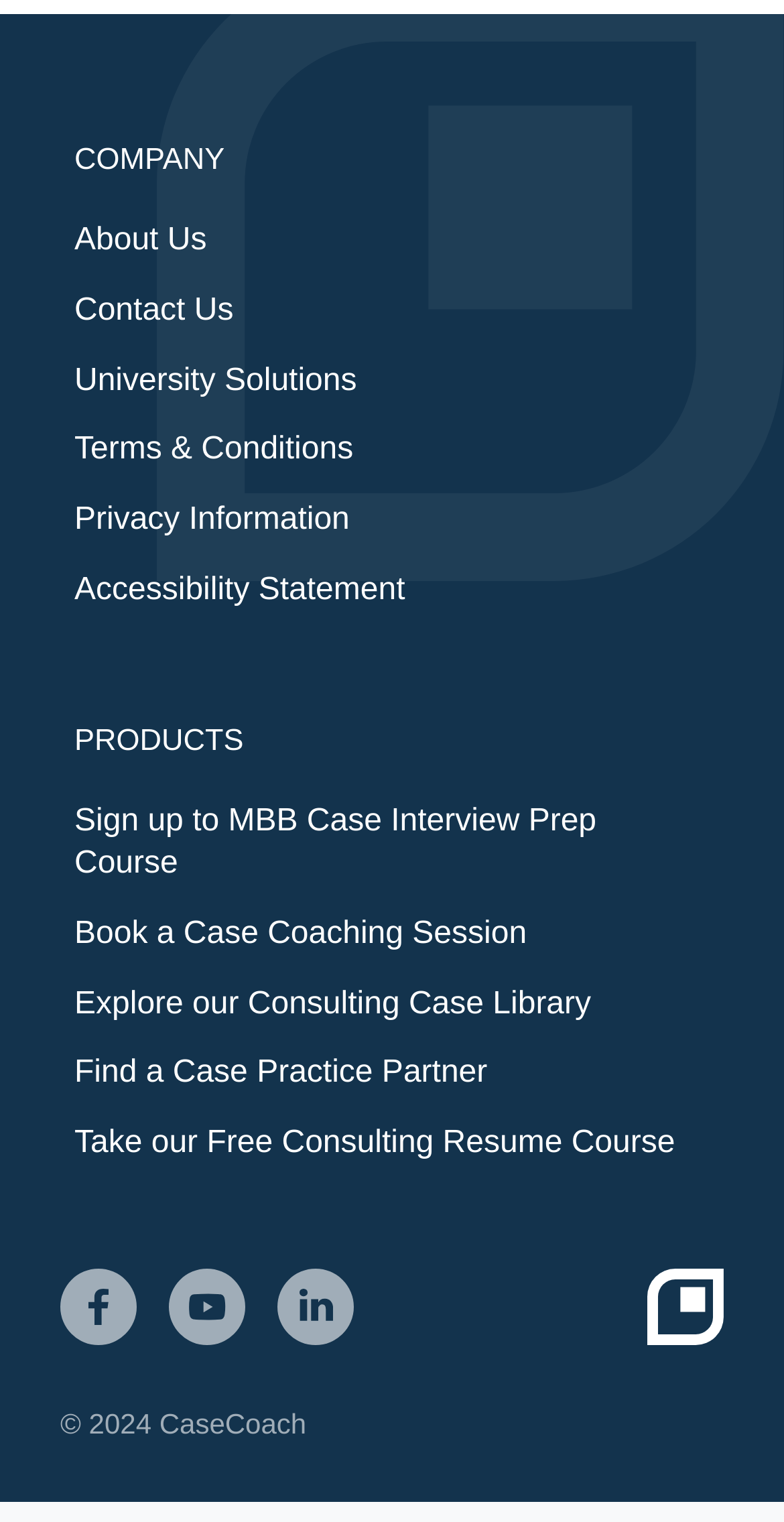Answer succinctly with a single word or phrase:
What is the copyright year mentioned on the webpage?

2024